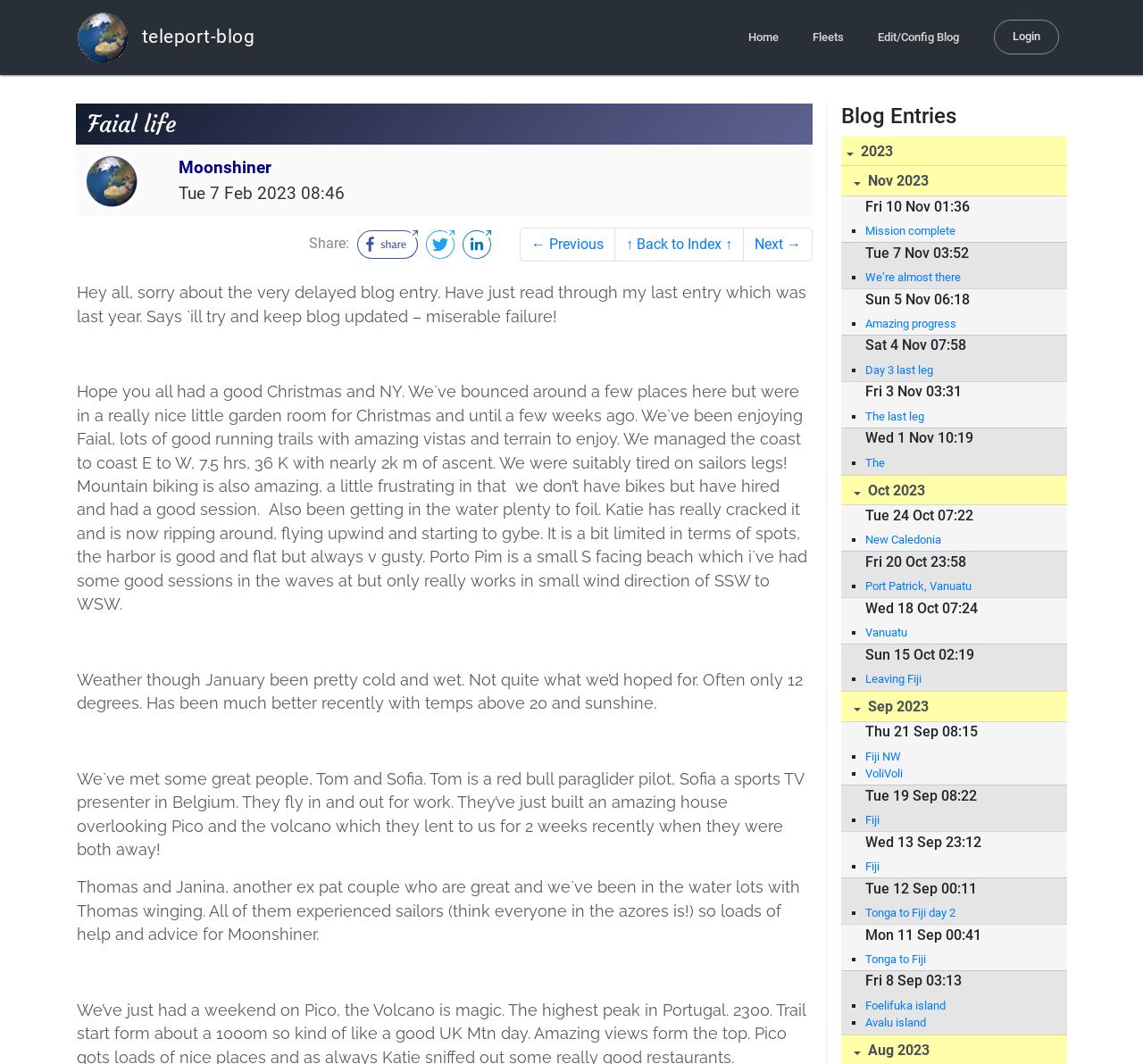What is the name of the blogger?
Kindly offer a comprehensive and detailed response to the question.

The blogger's name is mentioned in the static text 'Moonshiner' located at the top of the webpage, below the heading 'Faial life'.